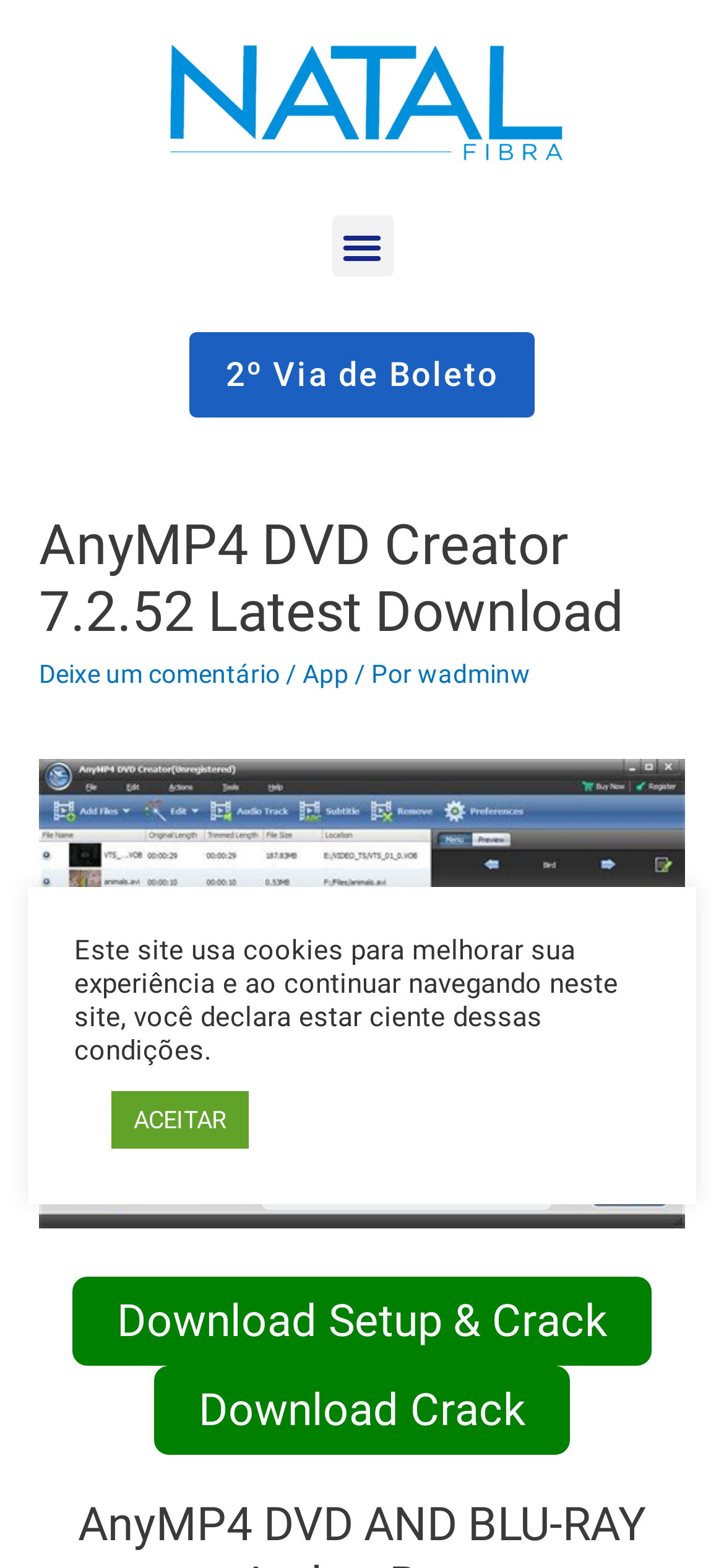Calculate the bounding box coordinates of the UI element given the description: "Download Crack".

[0.213, 0.871, 0.787, 0.927]